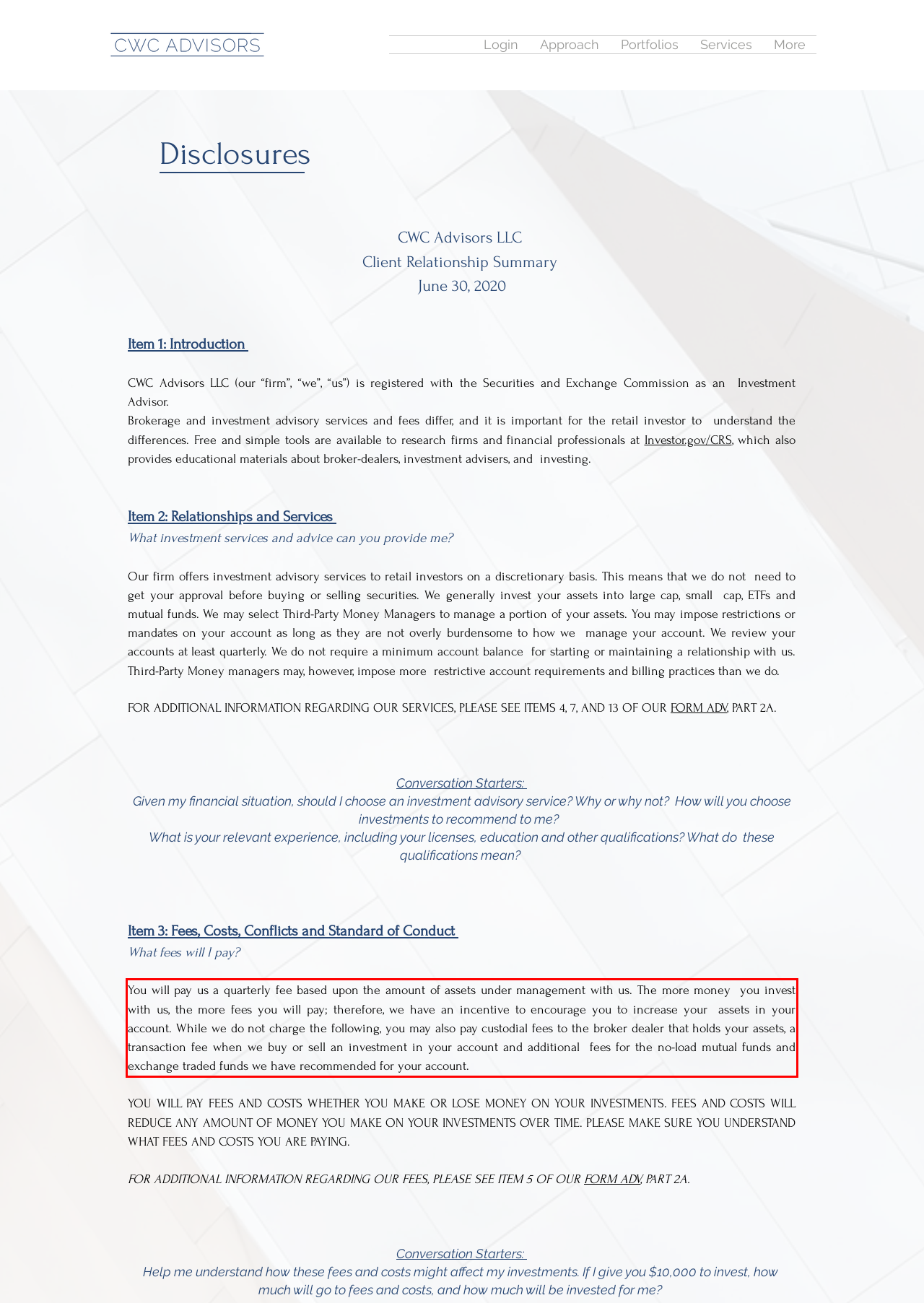Observe the screenshot of the webpage, locate the red bounding box, and extract the text content within it.

You will pay us a quarterly fee based upon the amount of assets under management with us. The more money you invest with us, the more fees you will pay; therefore, we have an incentive to encourage you to increase your assets in your account. While we do not charge the following, you may also pay custodial fees to the broker dealer that holds your assets, a transaction fee when we buy or sell an investment in your account and additional fees for the no-load mutual funds and exchange traded funds we have recommended for your account.